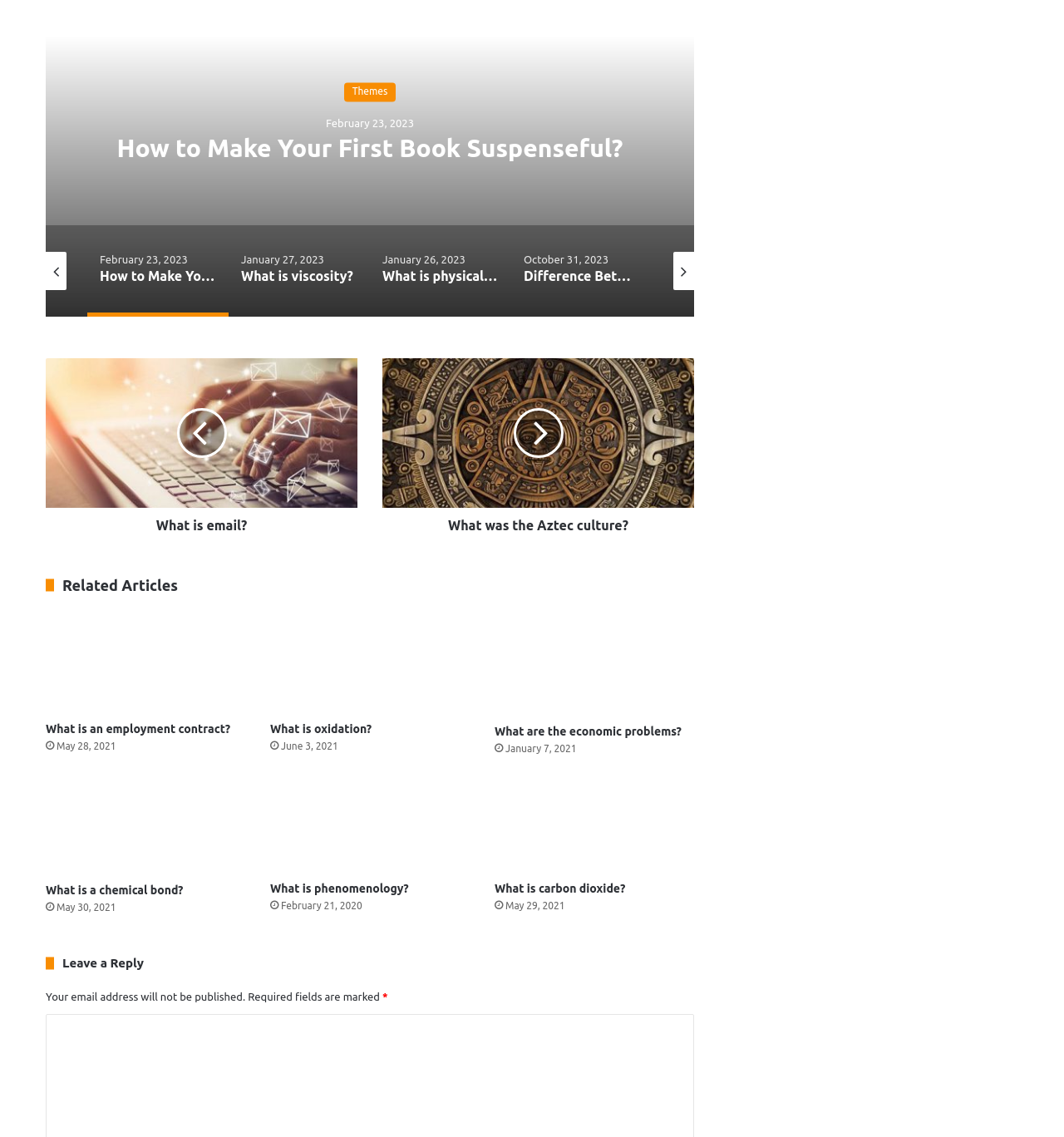Please give the bounding box coordinates of the area that should be clicked to fulfill the following instruction: "View 'What is an employment contract?'". The coordinates should be in the format of four float numbers from 0 to 1, i.e., [left, top, right, bottom].

[0.043, 0.537, 0.23, 0.627]